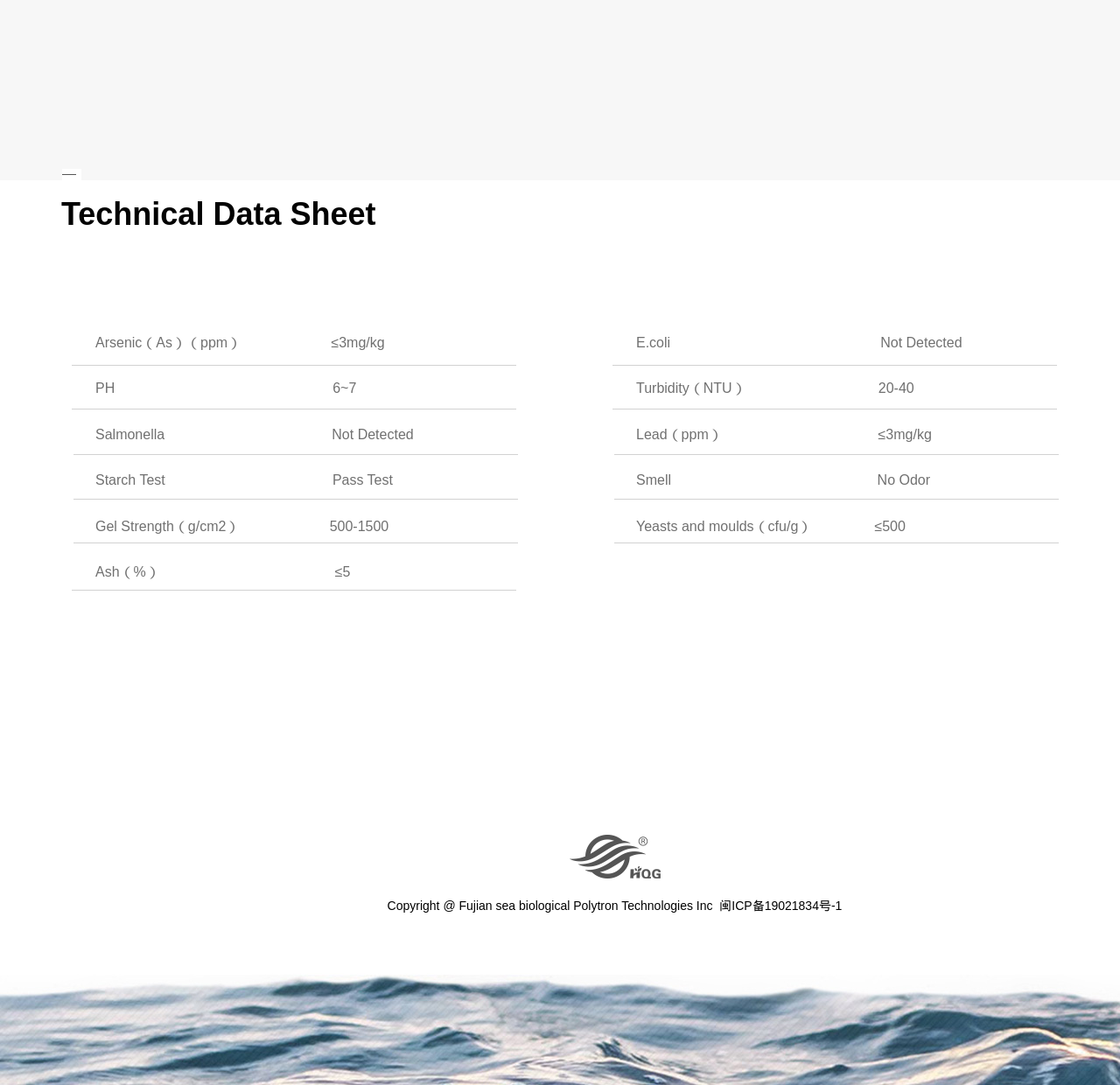What is the pH value?
Please provide a single word or phrase as your answer based on the image.

6~7